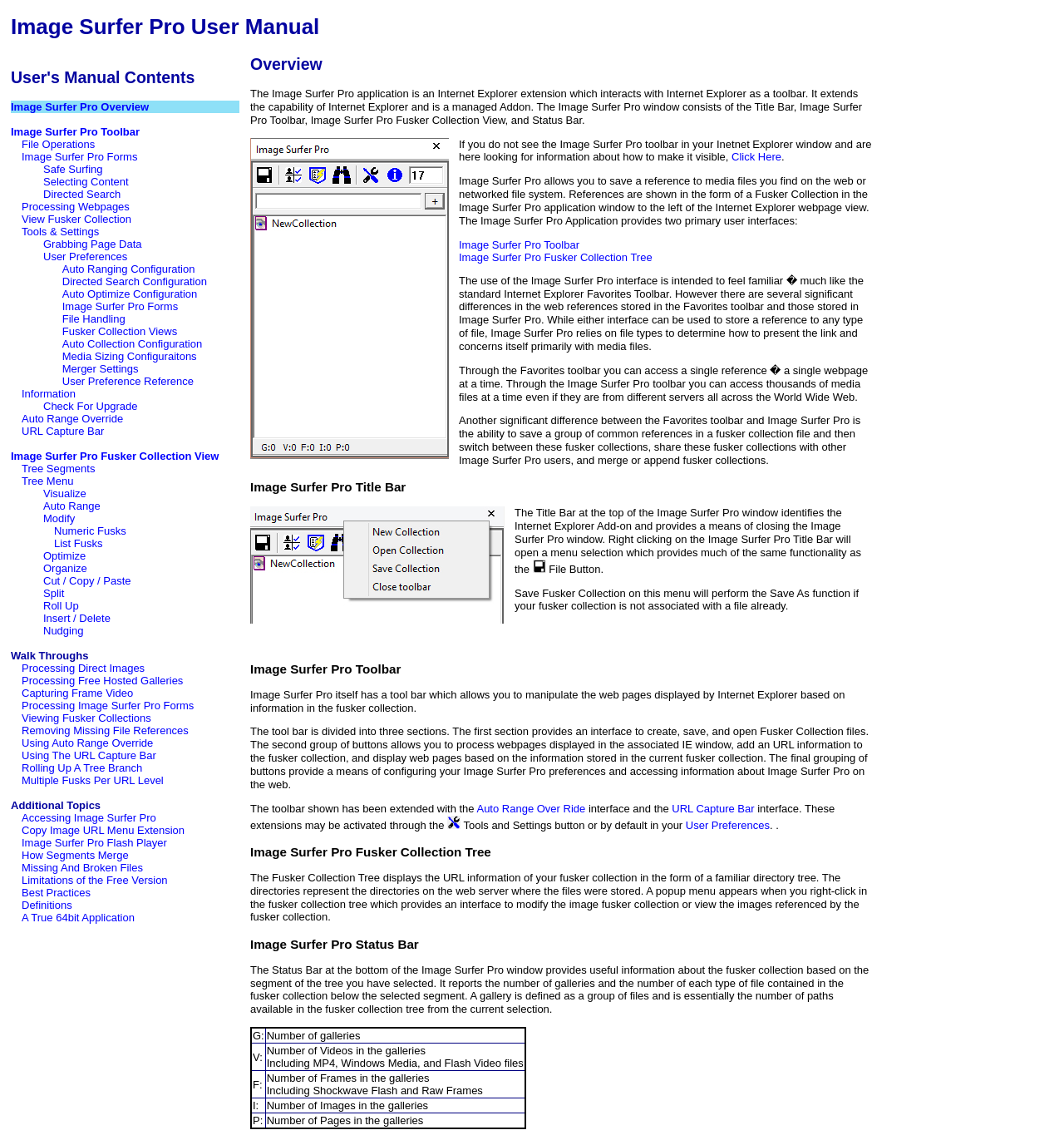Identify the main heading of the webpage and provide its text content.

Image Surfer Pro User Manual